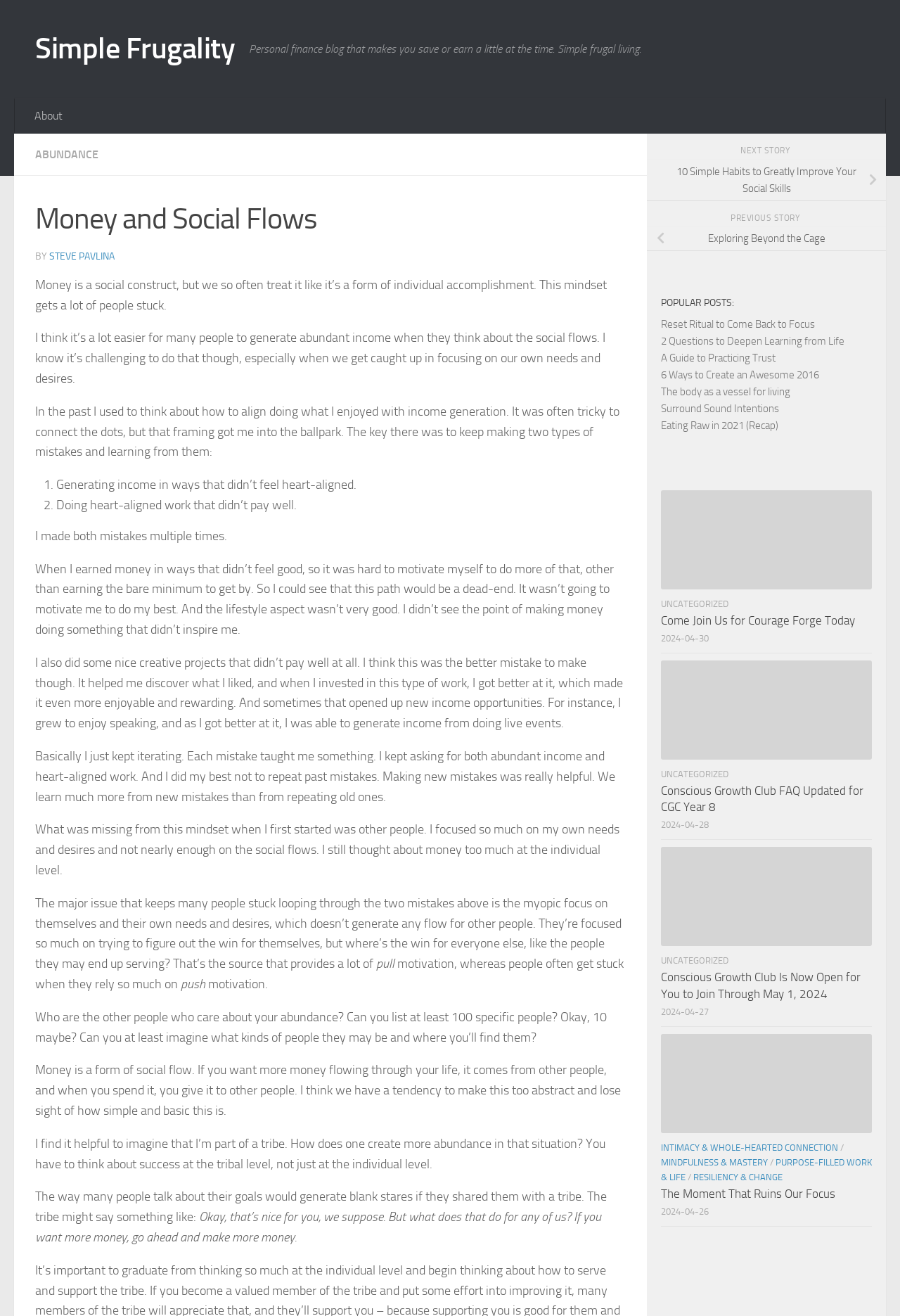Respond to the following query with just one word or a short phrase: 
What is the date of the article 'Conscious Growth Club Is Now Open for You to Join Through May 1, 2024'?

2024-04-27